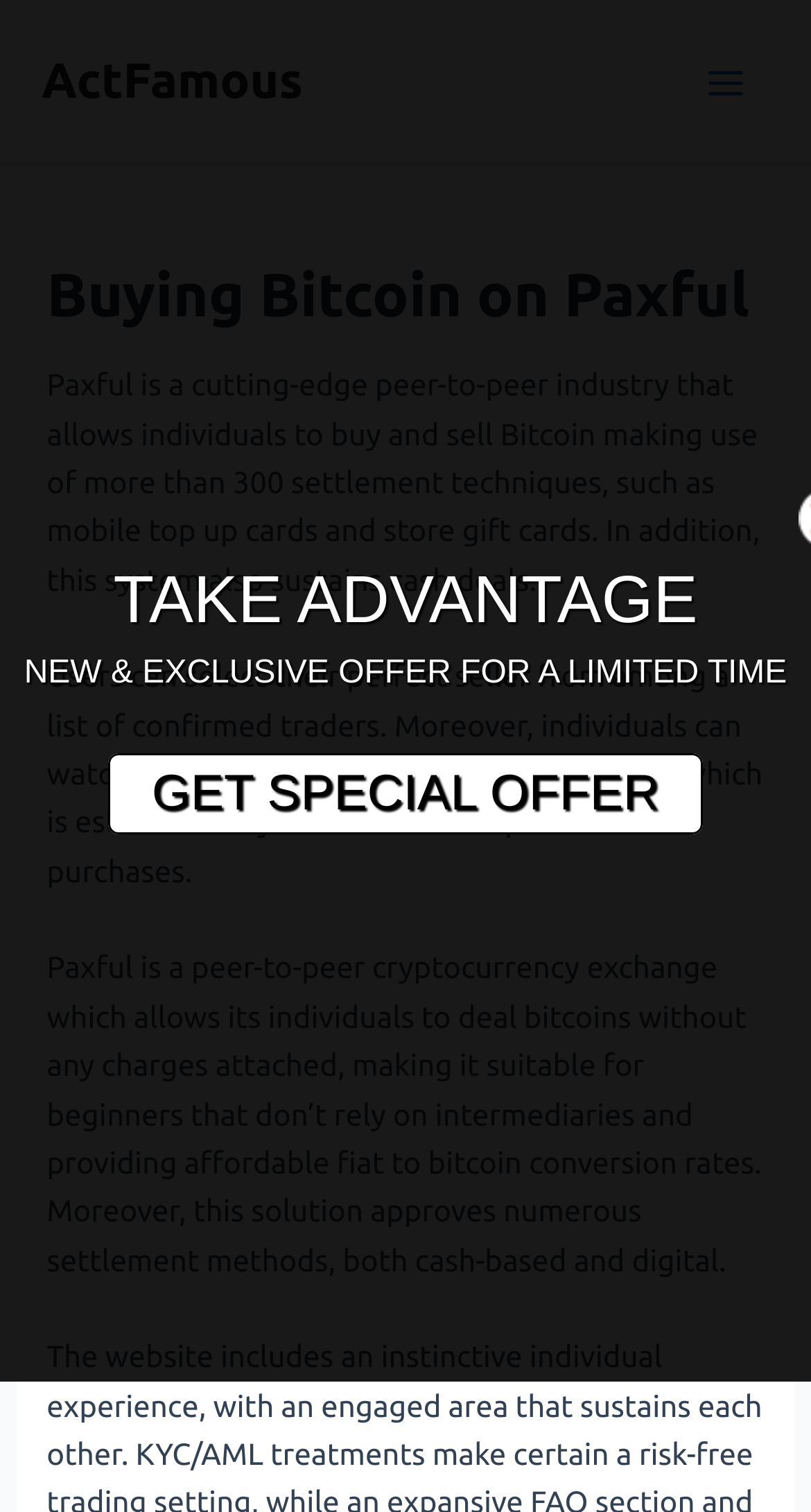What is the limited-time offer on the webpage?
Please look at the screenshot and answer using one word or phrase.

Special offer